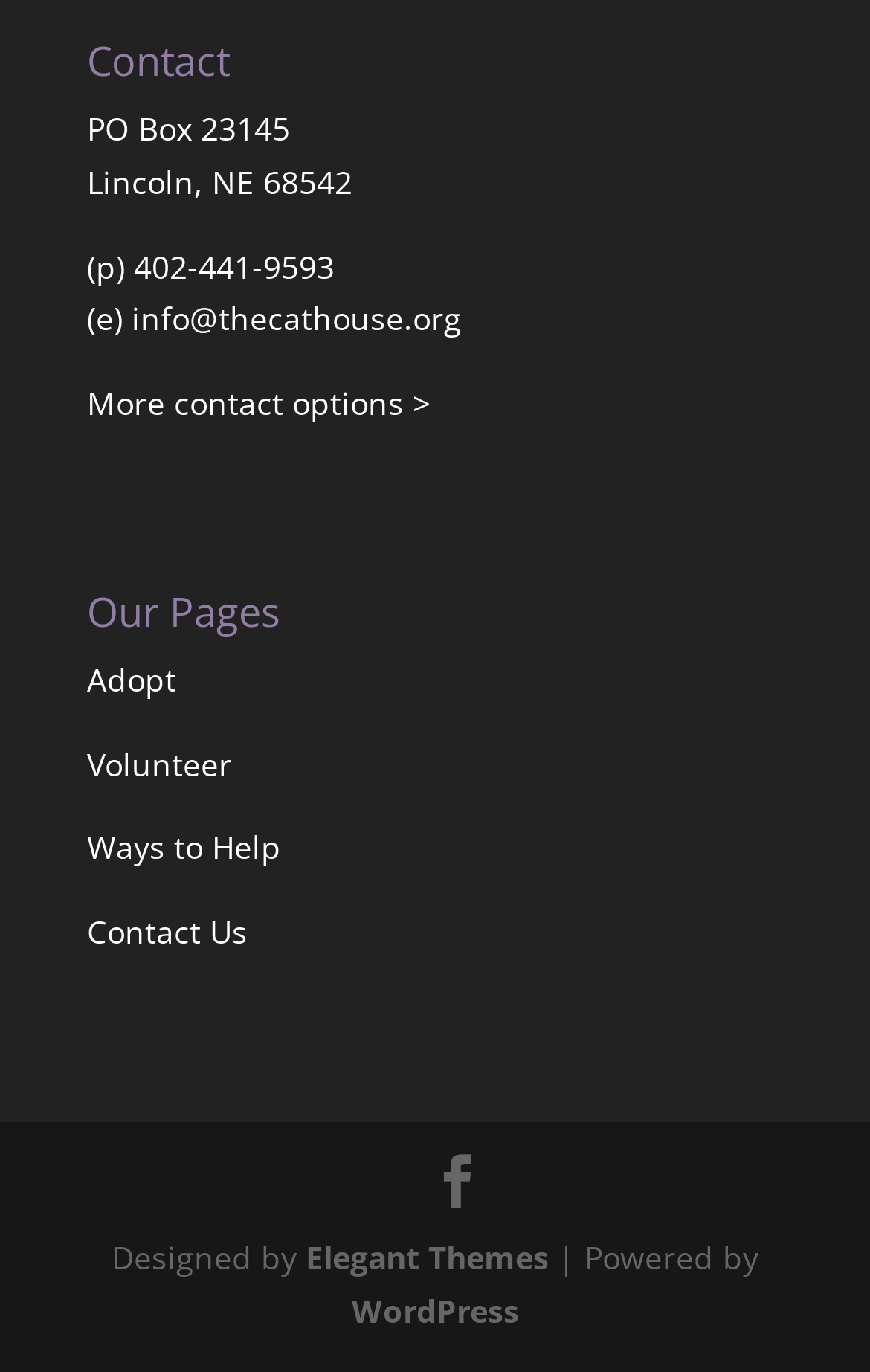Pinpoint the bounding box coordinates of the element you need to click to execute the following instruction: "Explore adoption options". The bounding box should be represented by four float numbers between 0 and 1, in the format [left, top, right, bottom].

[0.1, 0.479, 0.203, 0.51]